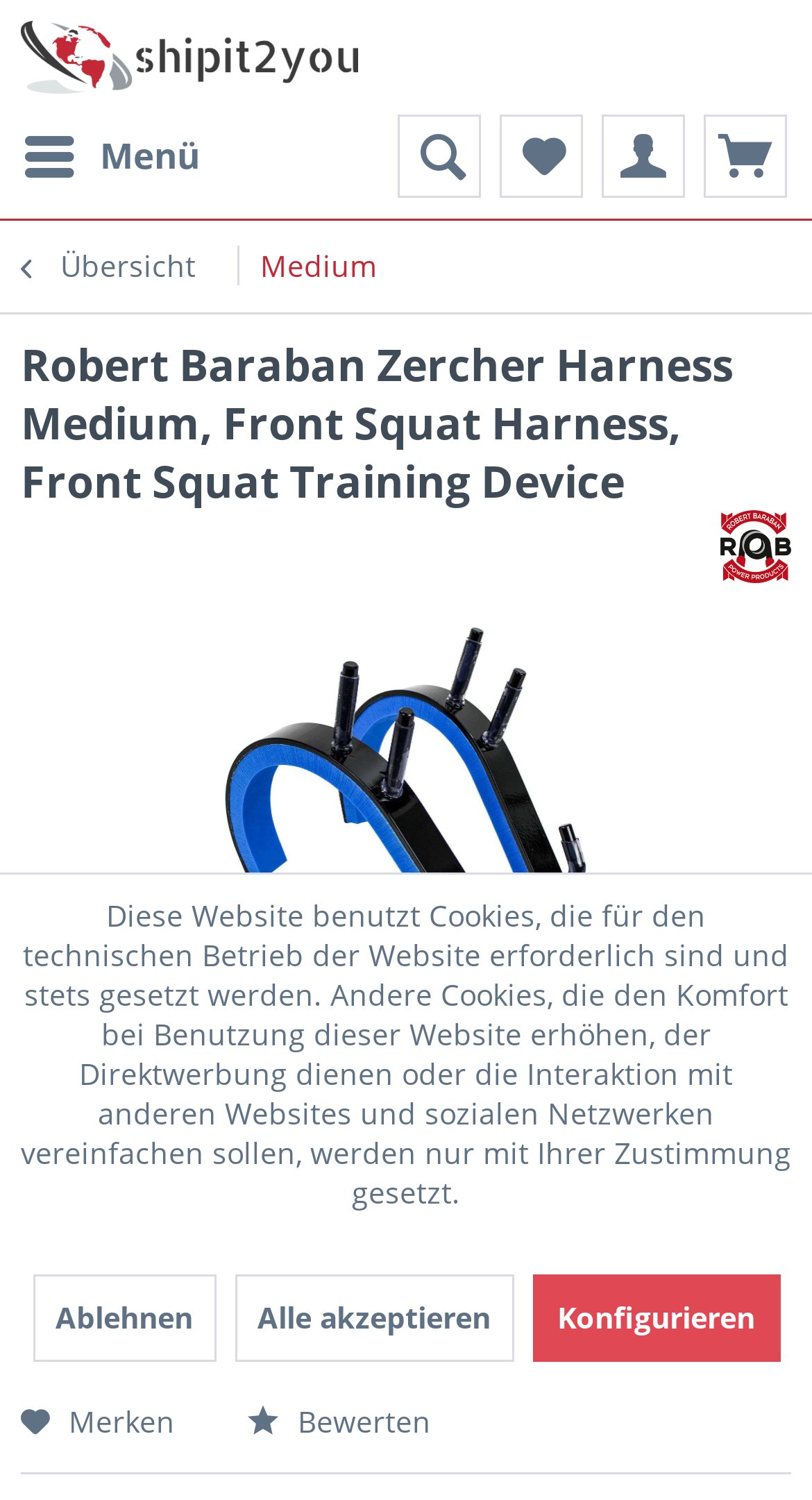Answer the question using only one word or a concise phrase: What is the type of the product?

Harness